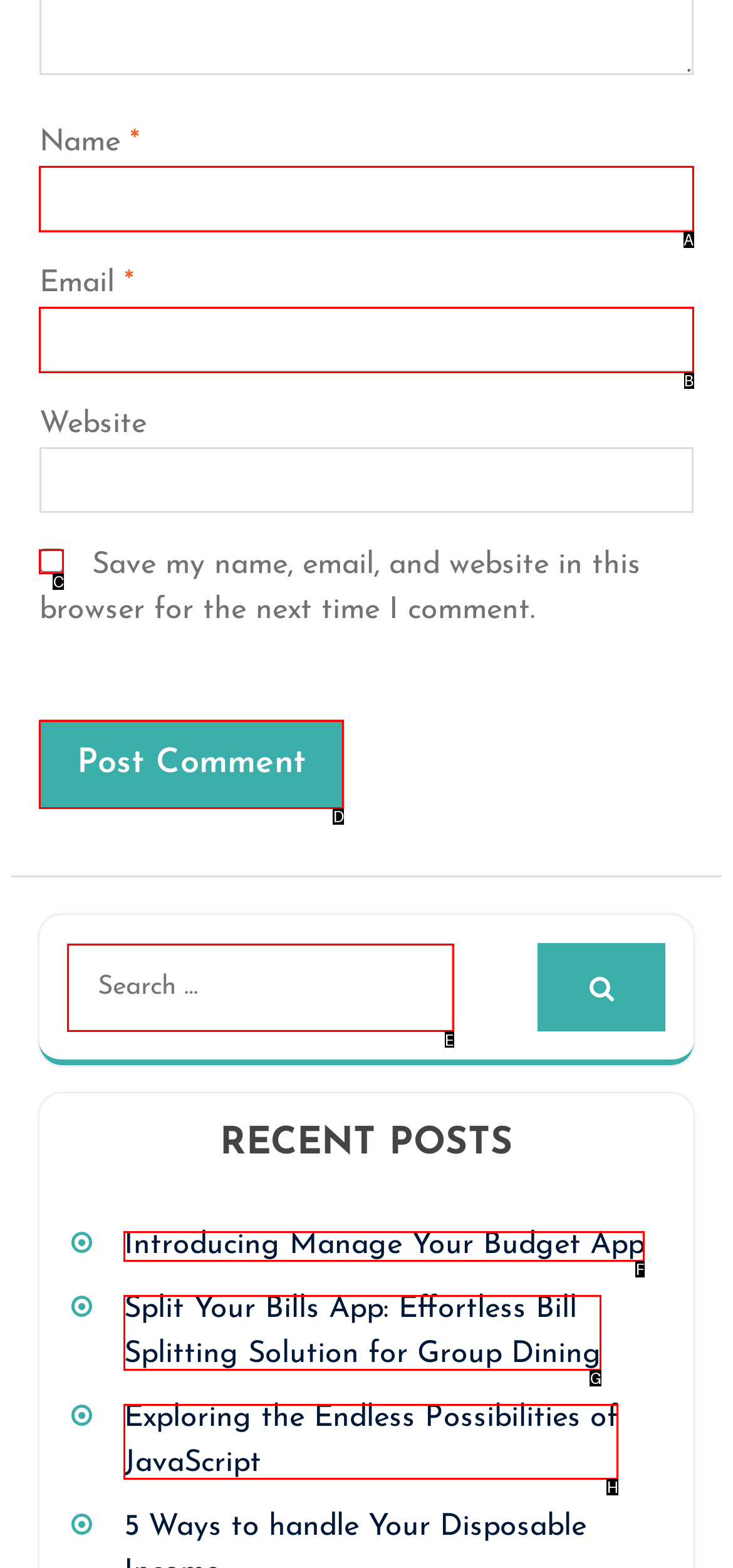Choose the letter that corresponds to the correct button to accomplish the task: Search for something
Reply with the letter of the correct selection only.

E